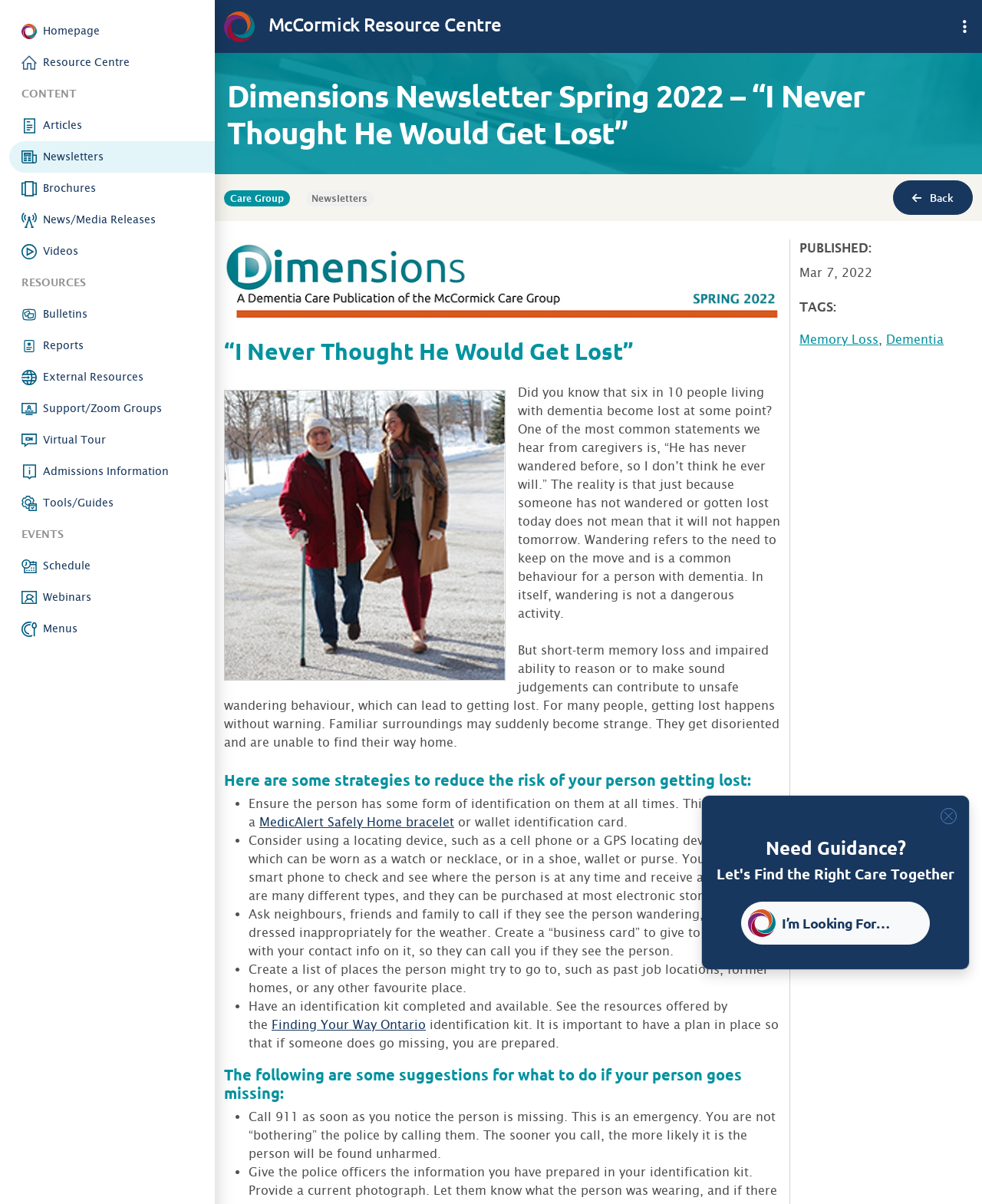What is the purpose of the 'MedicAlert Safely Home bracelet'?
Can you provide a detailed and comprehensive answer to the question?

I inferred the purpose by reading the static text 'Ensure the person has some form of identification on them at all times. This may be a MedicAlert Safely Home bracelet...' which suggests that the bracelet is used for identification.